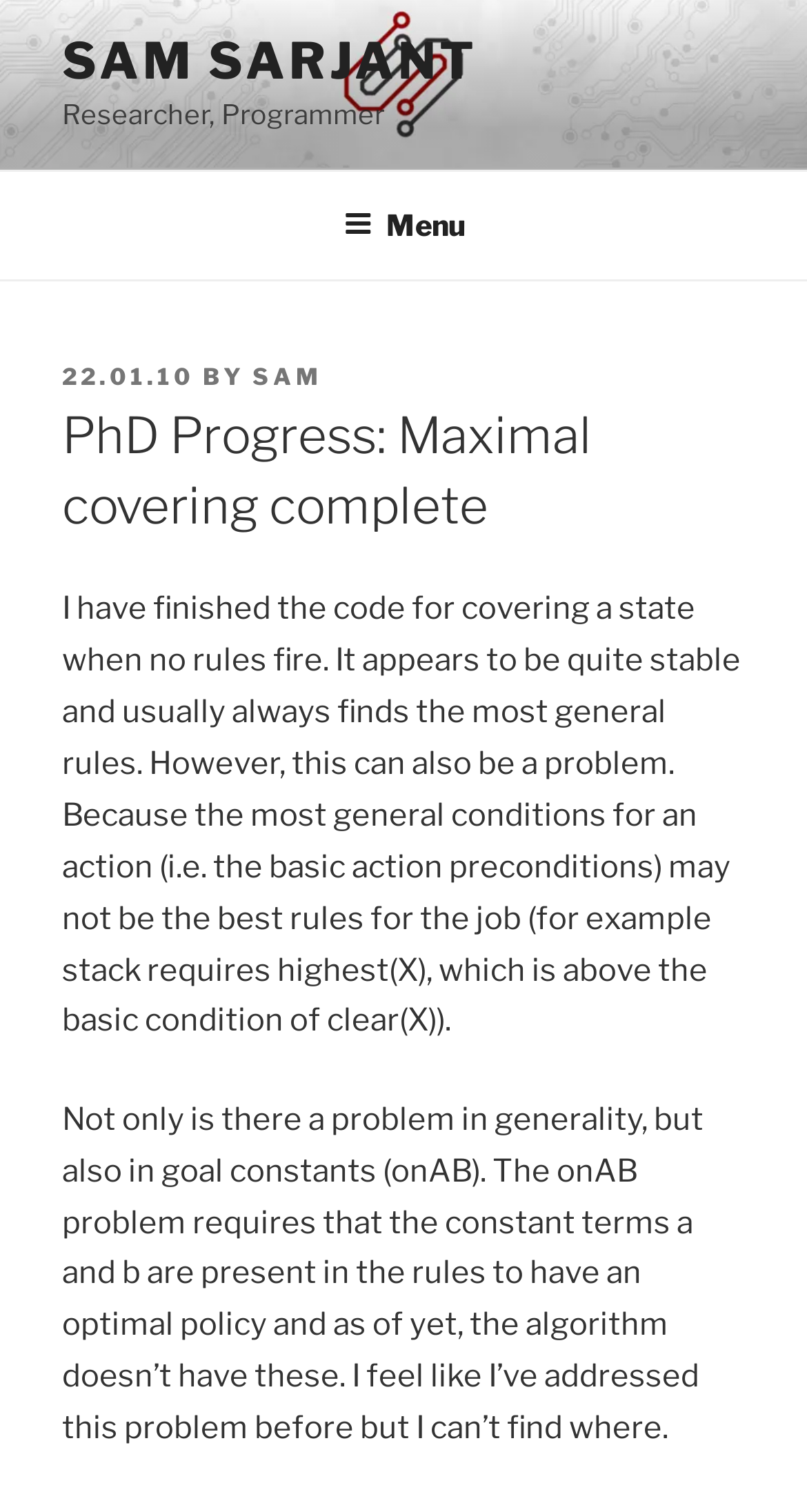Provide the bounding box coordinates of the HTML element this sentence describes: "Real Estate". The bounding box coordinates consist of four float numbers between 0 and 1, i.e., [left, top, right, bottom].

None